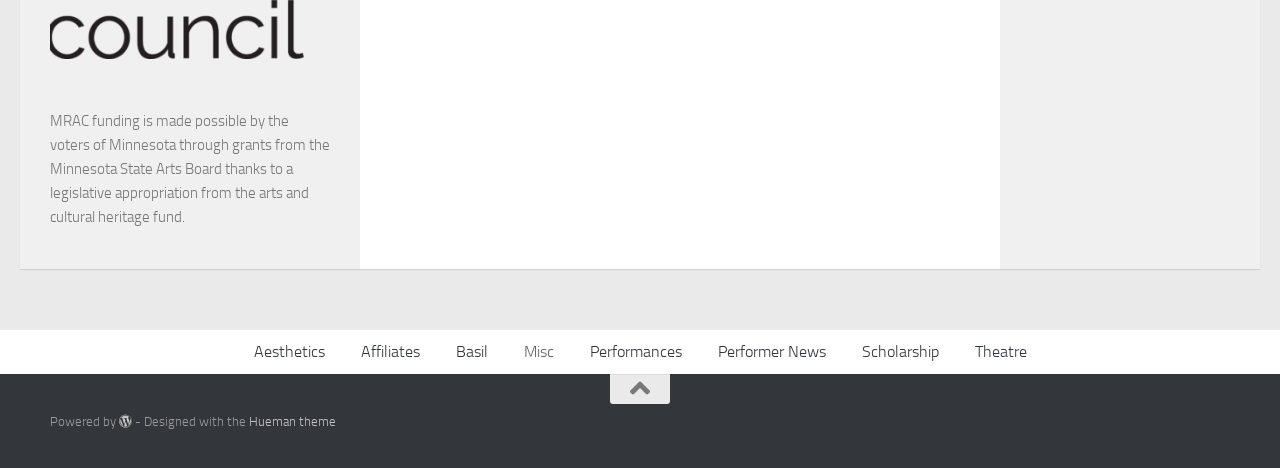Give a one-word or phrase response to the following question: How many social media links are in the footer?

2